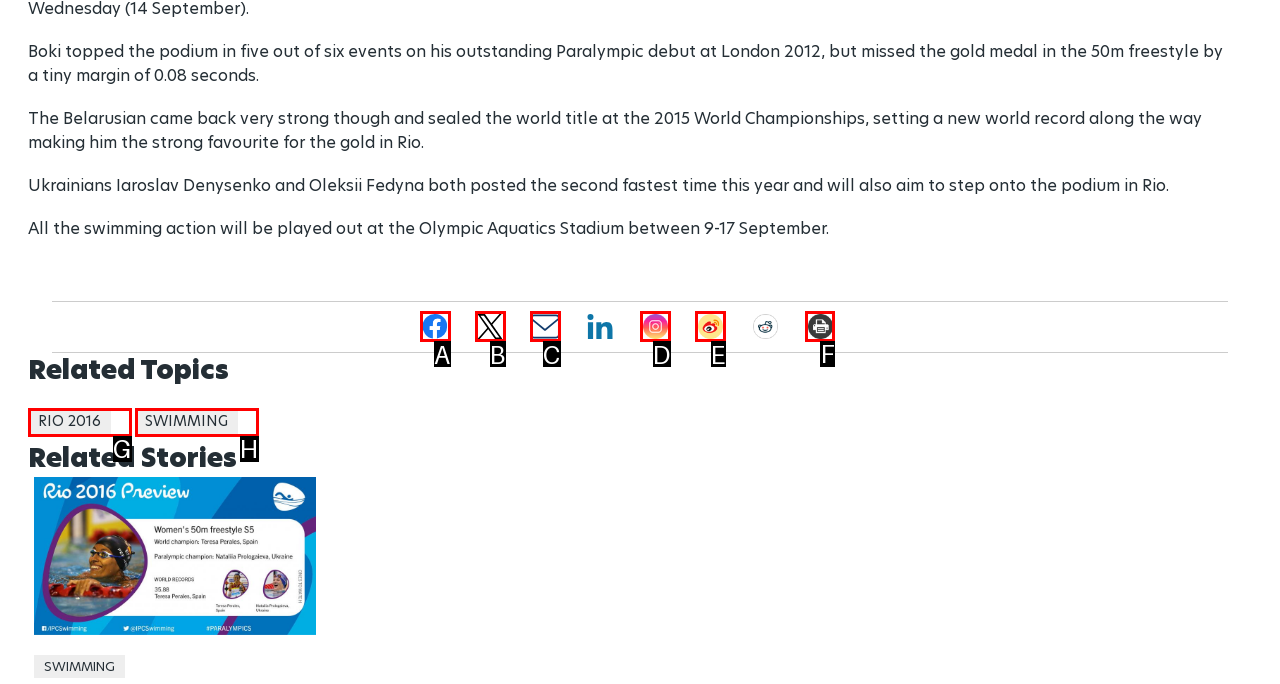Choose the HTML element to click for this instruction: Print the page Answer with the letter of the correct choice from the given options.

F